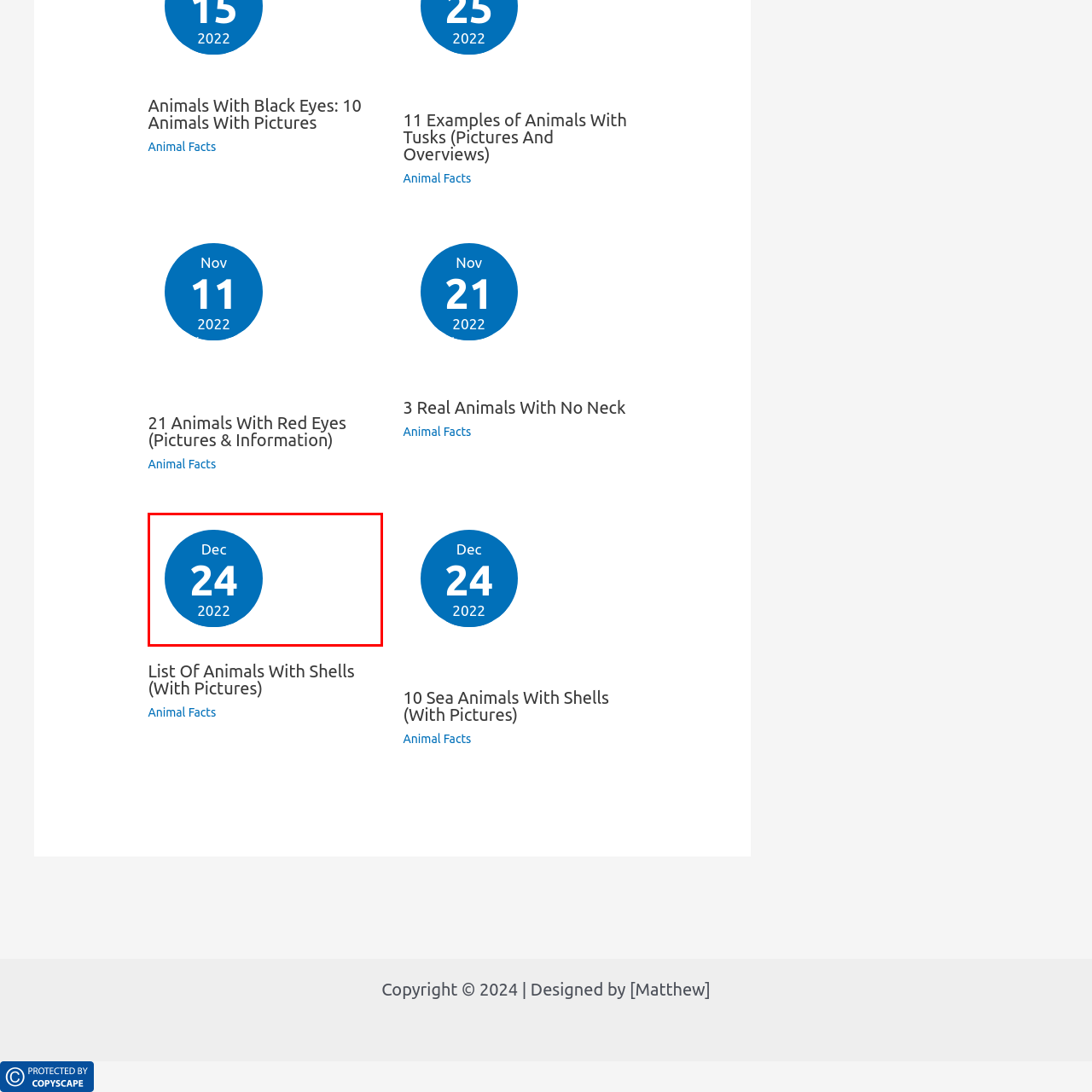Look at the image segment within the red box, What is the focal point of the design? Give a brief response in one word or phrase.

The day of the month, 24